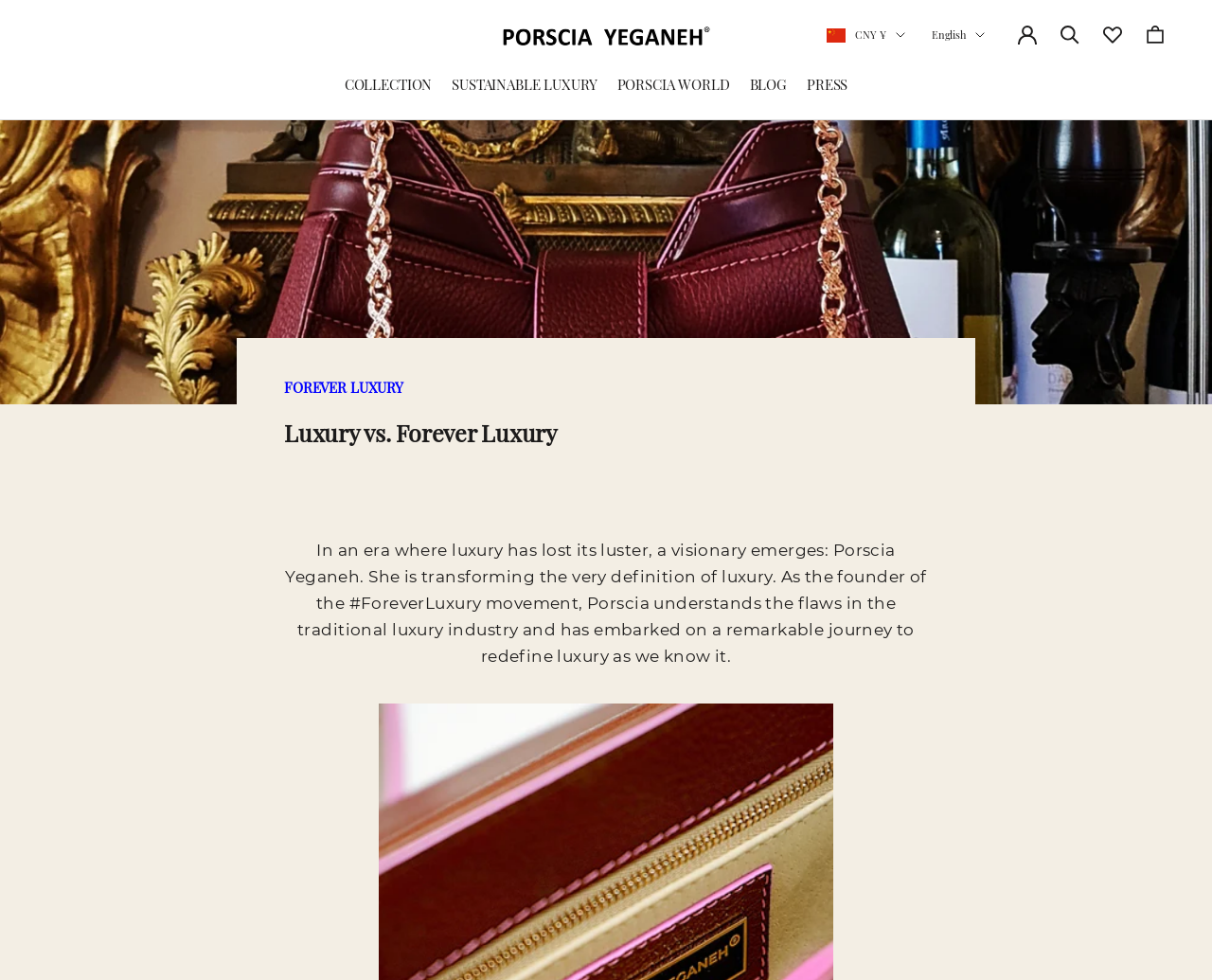What is the name of the founder of the #ForeverLuxury movement?
Answer the question with a single word or phrase derived from the image.

Porscia Yeganeh